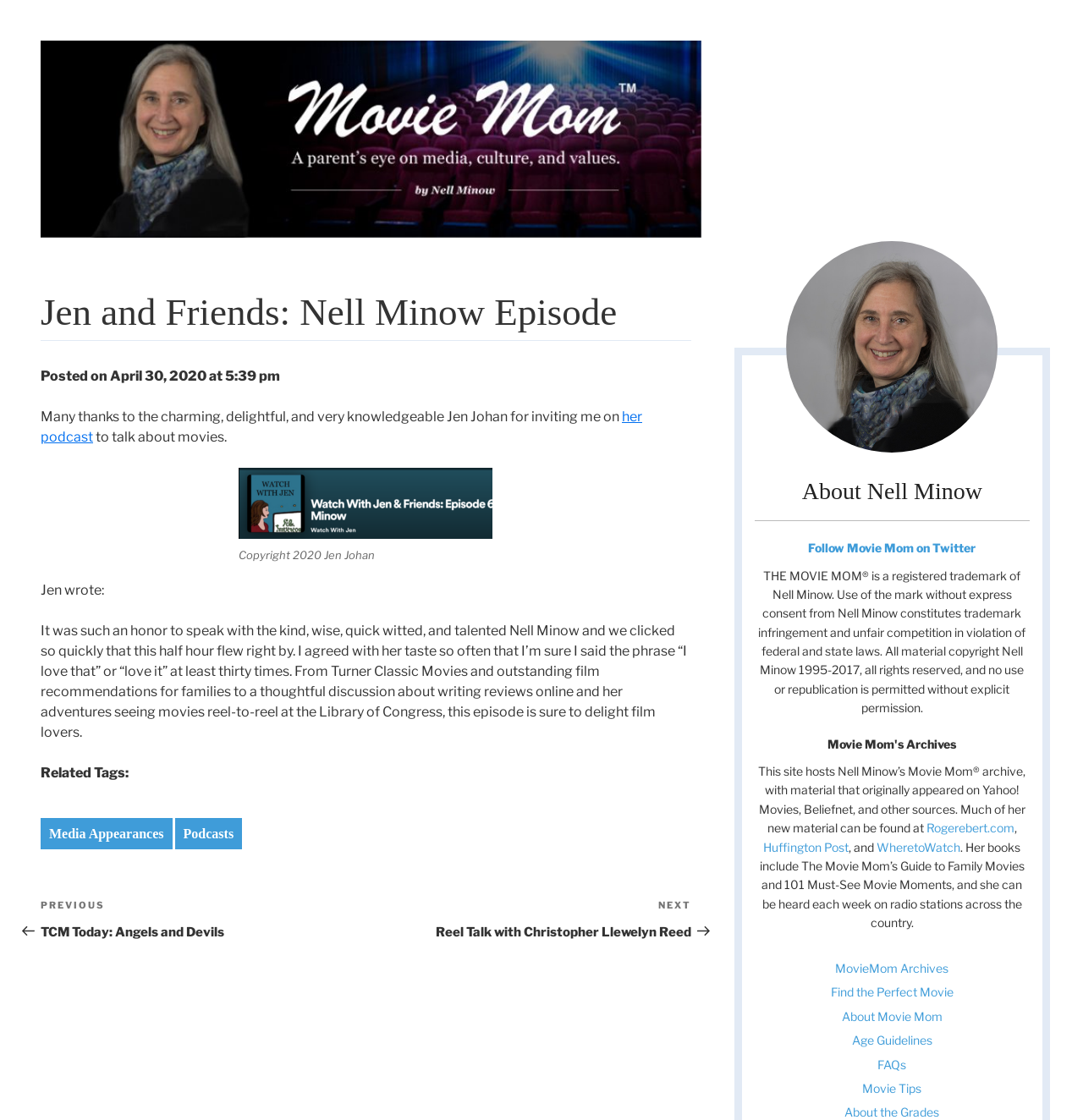Find the bounding box of the element with the following description: "FAQs". The coordinates must be four float numbers between 0 and 1, formatted as [left, top, right, bottom].

[0.81, 0.944, 0.837, 0.957]